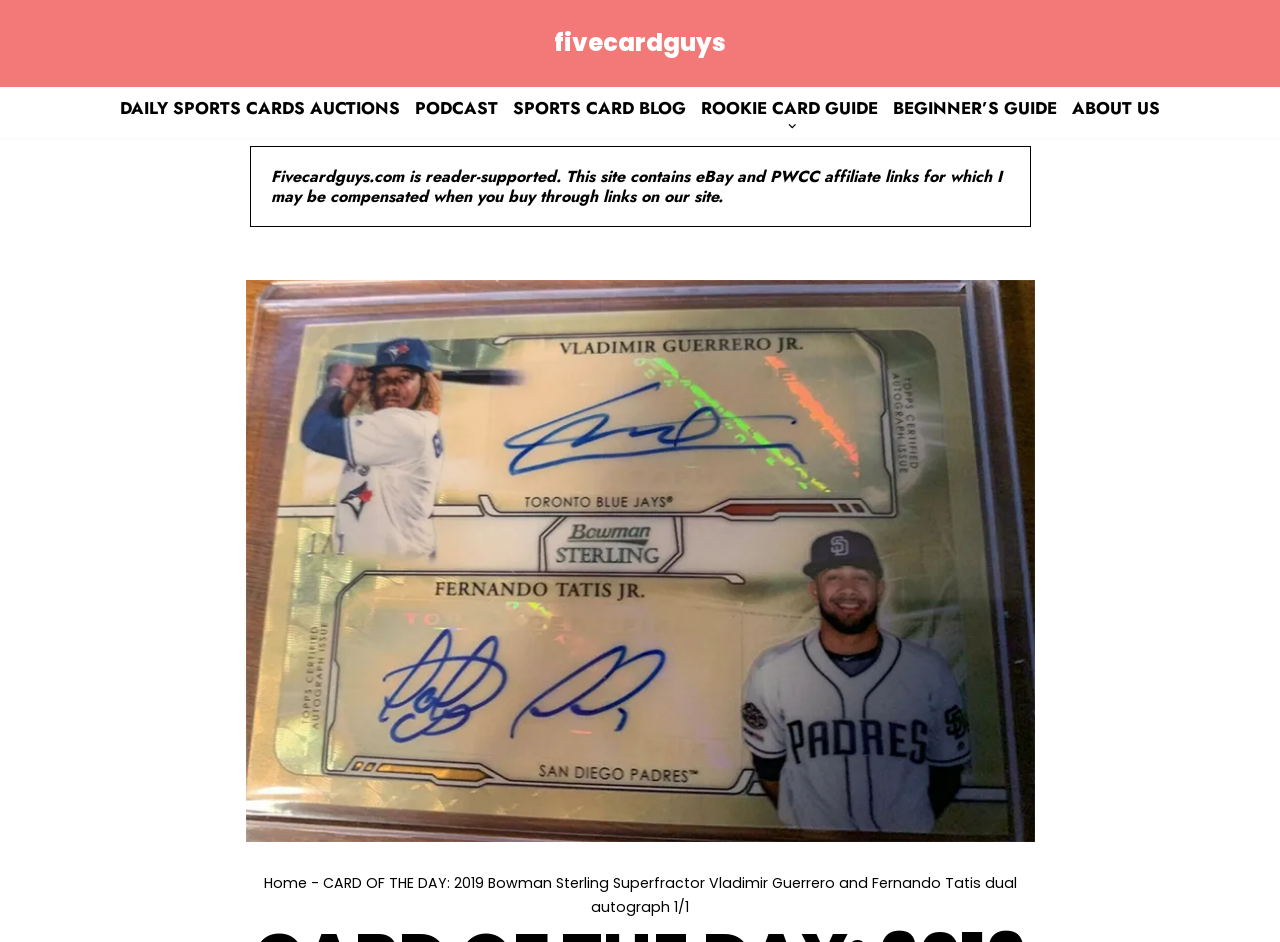Please provide a comprehensive answer to the question based on the screenshot: What type of content is featured on the website?

The website appears to be focused on sports cards, as evidenced by the navigation menu items such as 'DAILY SPORTS CARDS AUCTIONS', 'SPORTS CARD BLOG', and 'ROOKIE CARD GUIDE'.